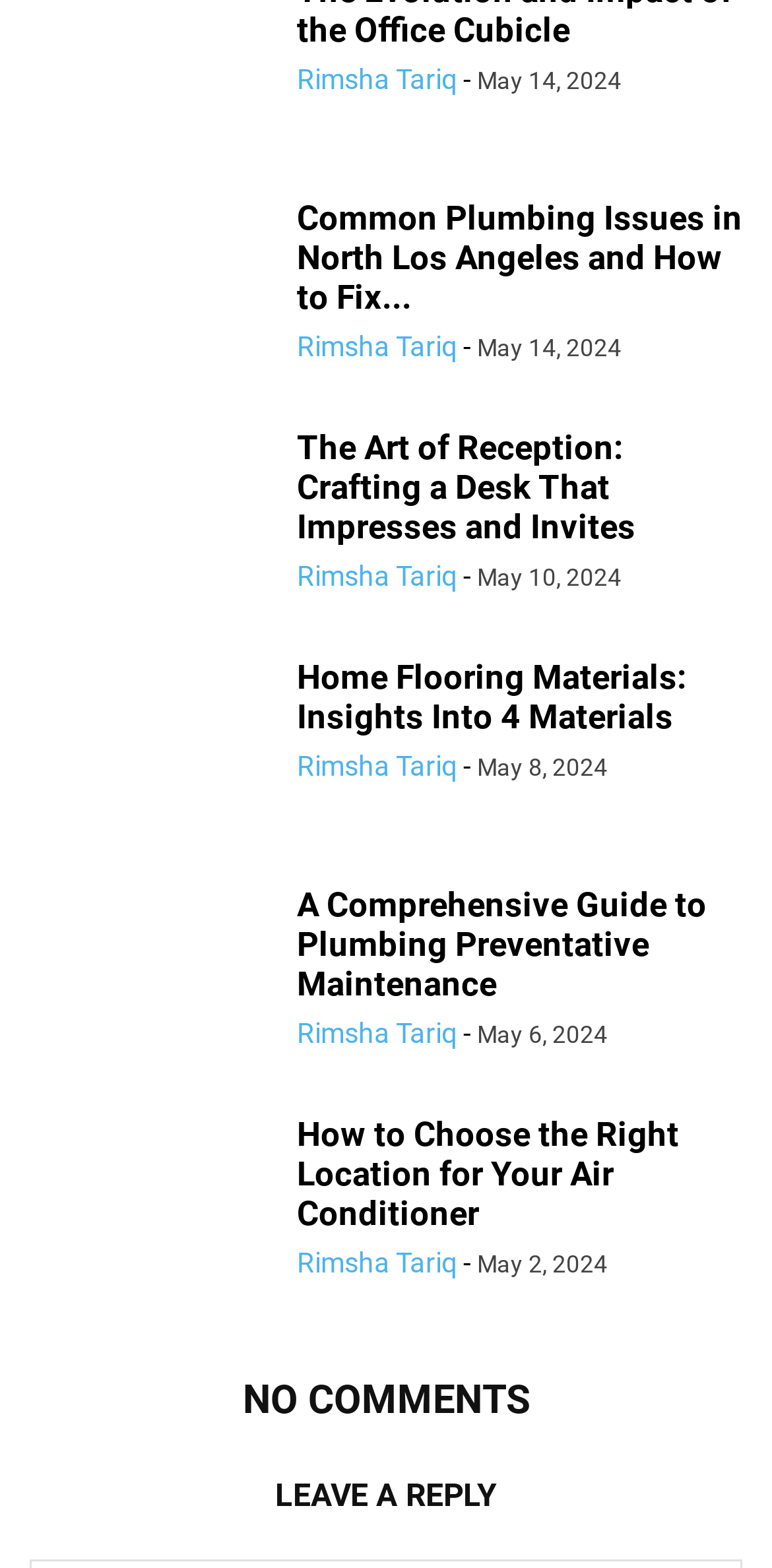Pinpoint the bounding box coordinates of the element to be clicked to execute the instruction: "Read the blog".

None